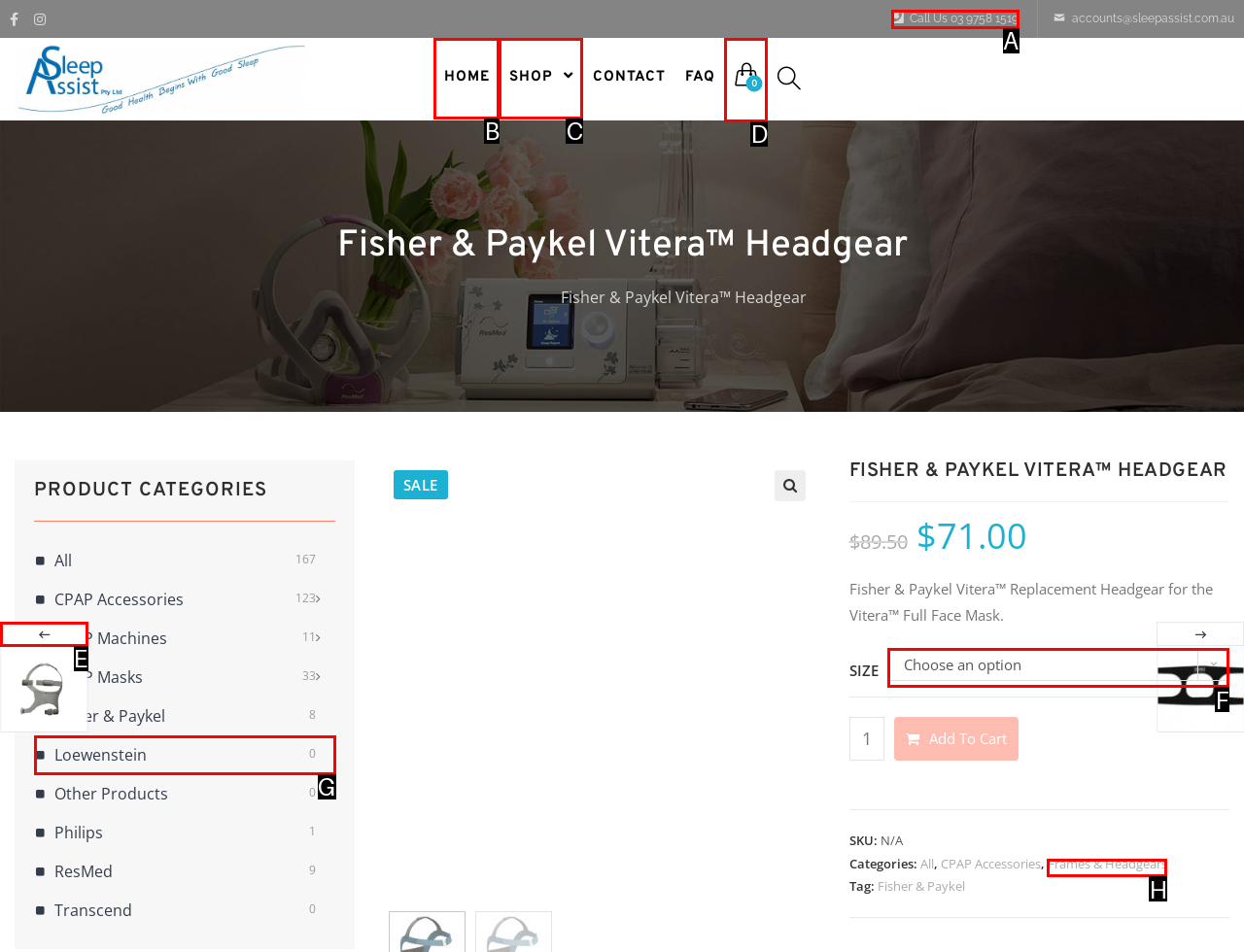Which letter corresponds to the correct option to complete the task: Select a size?
Answer with the letter of the chosen UI element.

F